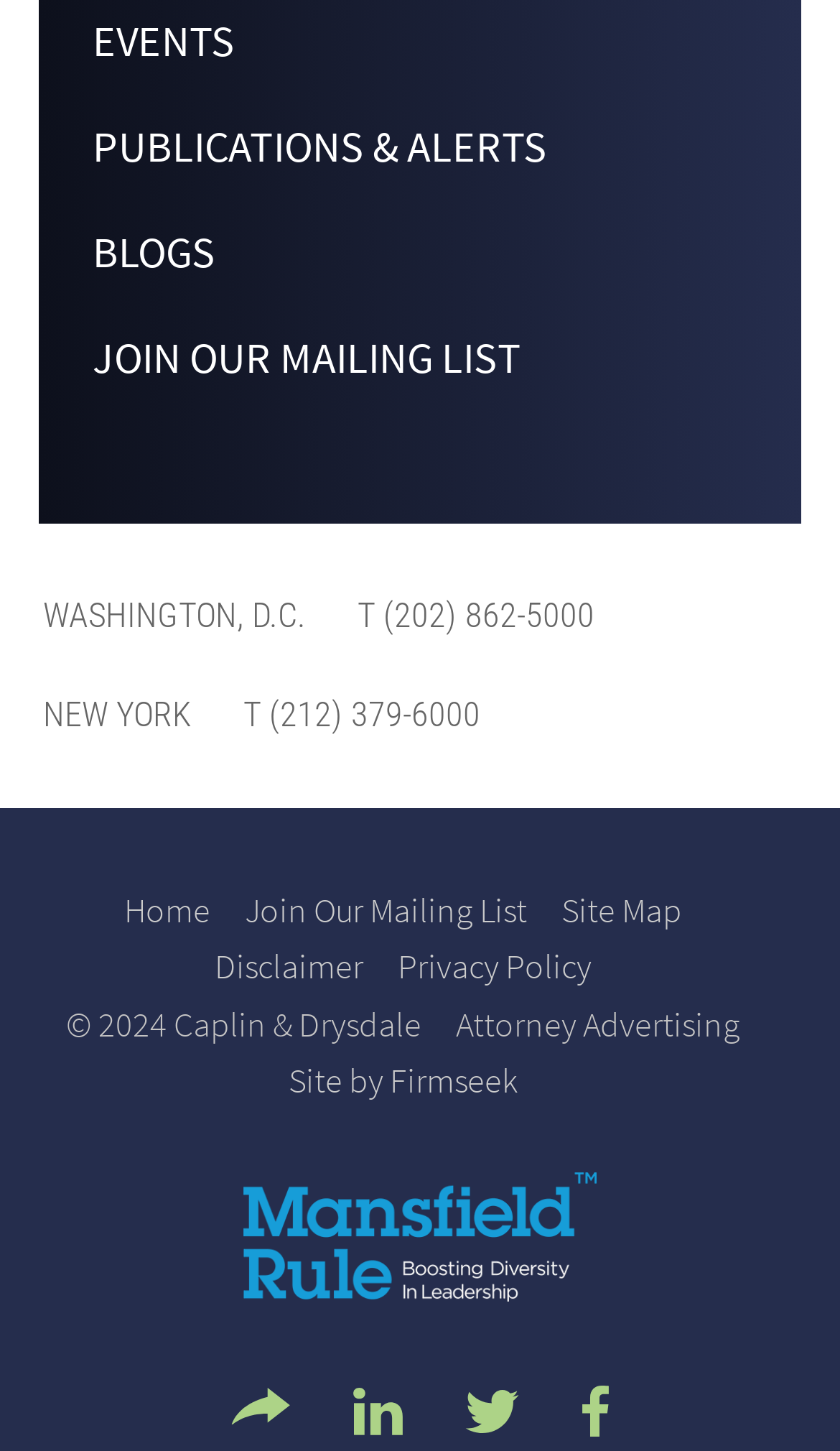Pinpoint the bounding box coordinates of the clickable area necessary to execute the following instruction: "Join the mailing list". The coordinates should be given as four float numbers between 0 and 1, namely [left, top, right, bottom].

[0.11, 0.227, 0.621, 0.264]